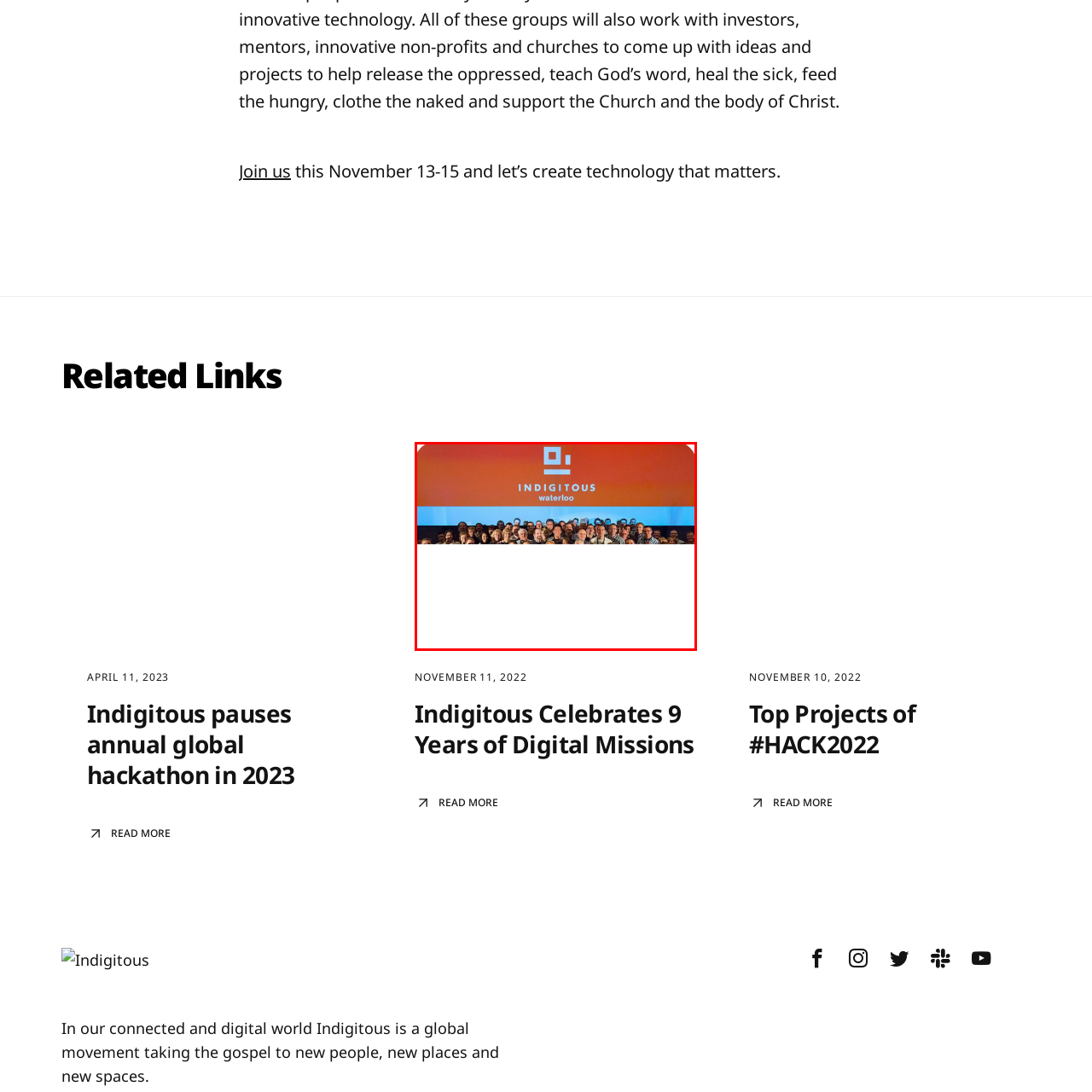Give a comprehensive description of the picture highlighted by the red border.

The image features a large group of participants gathered in front of a vibrant backdrop displaying the logo of "Indigitous Waterloo." The logo is prominently placed, with the word "INDIGITOUS" in bold, white letters above the word "waterloo," also in white, set against a striking orange and blue gradient background. The scene captures a sense of community and collaboration, highlighting the essence of the Indigitous movement, which focuses on leveraging technology for outreach and digital missions. This gathering likely represents an event where attendees have come together to share ideas and experiences related to digital ministry and innovation.